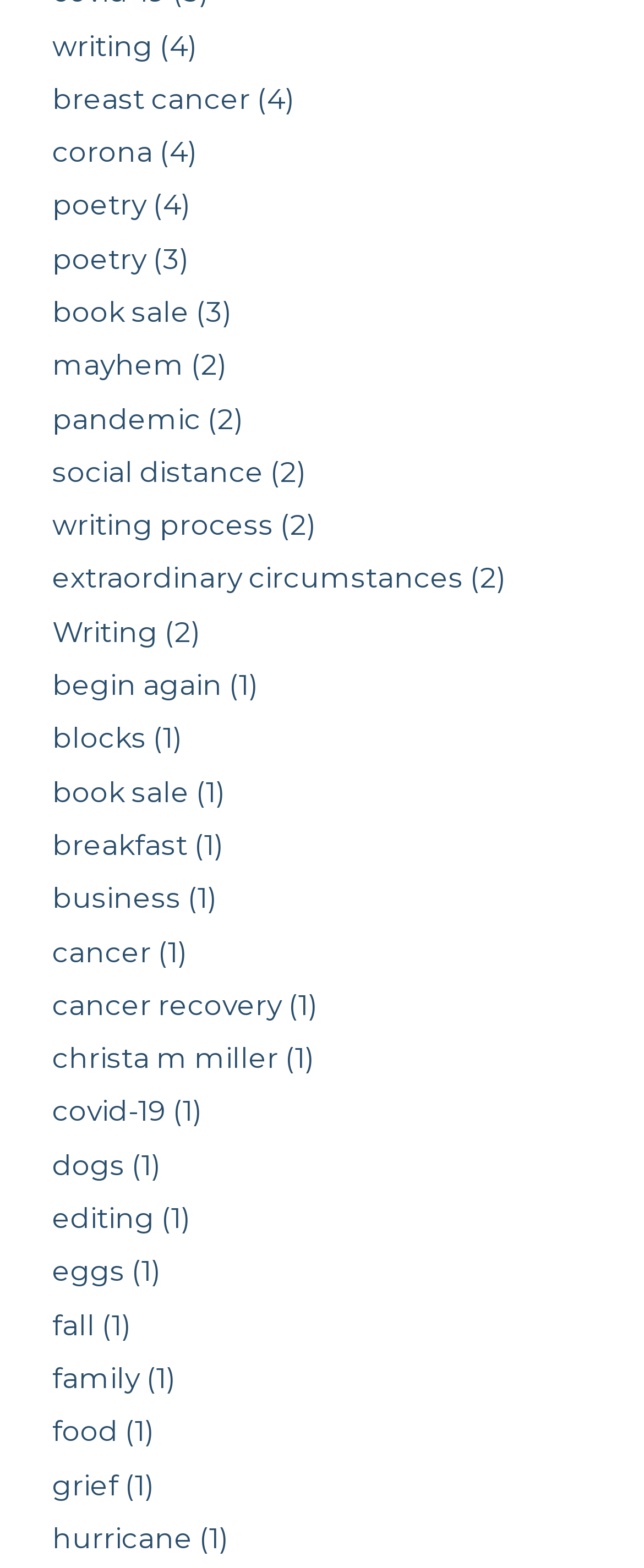Answer the following query concisely with a single word or phrase:
What is the link above 'pandemic (2)'?

social distance (2)